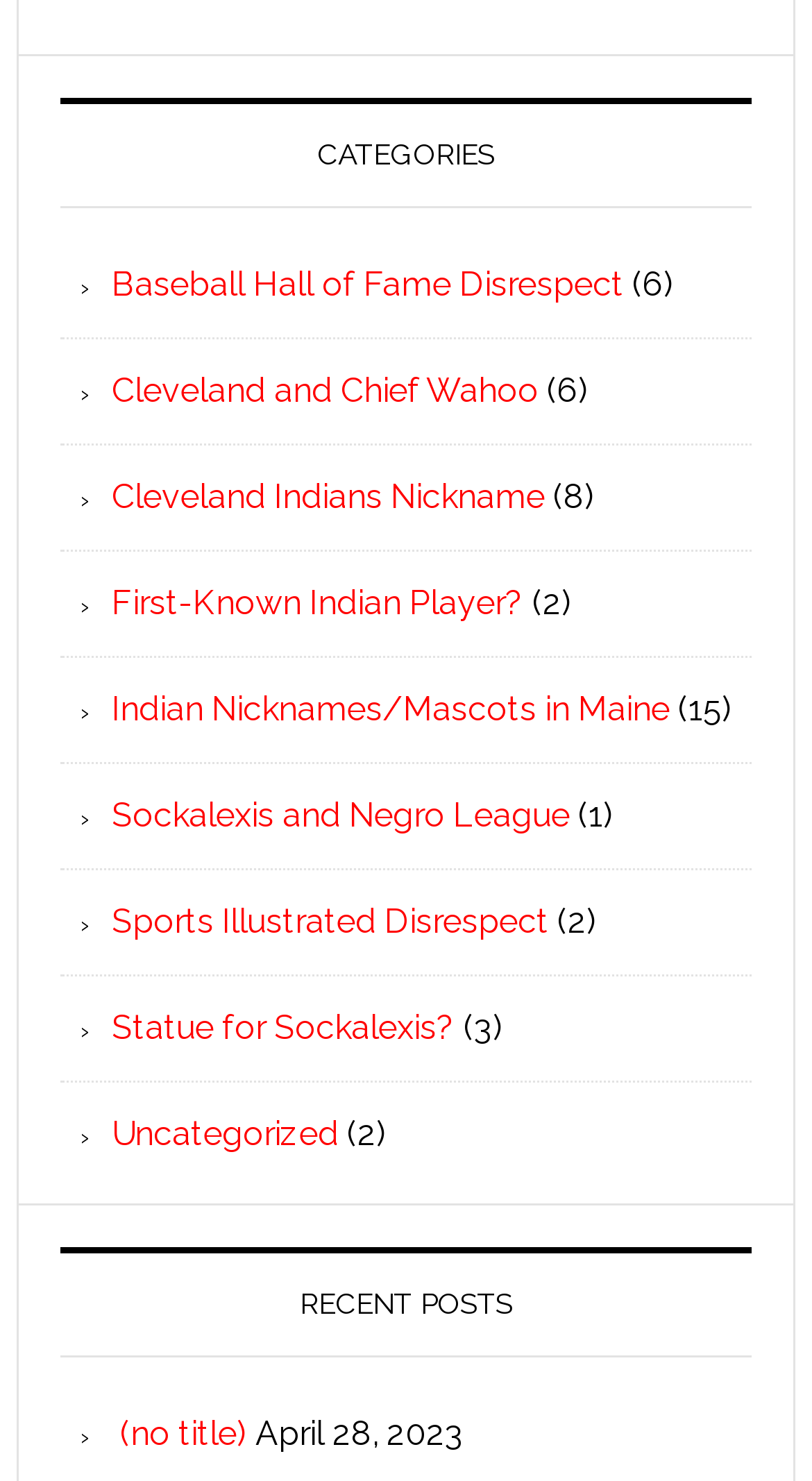What is the category with the most links? Based on the image, give a response in one word or a short phrase.

Uncategorized